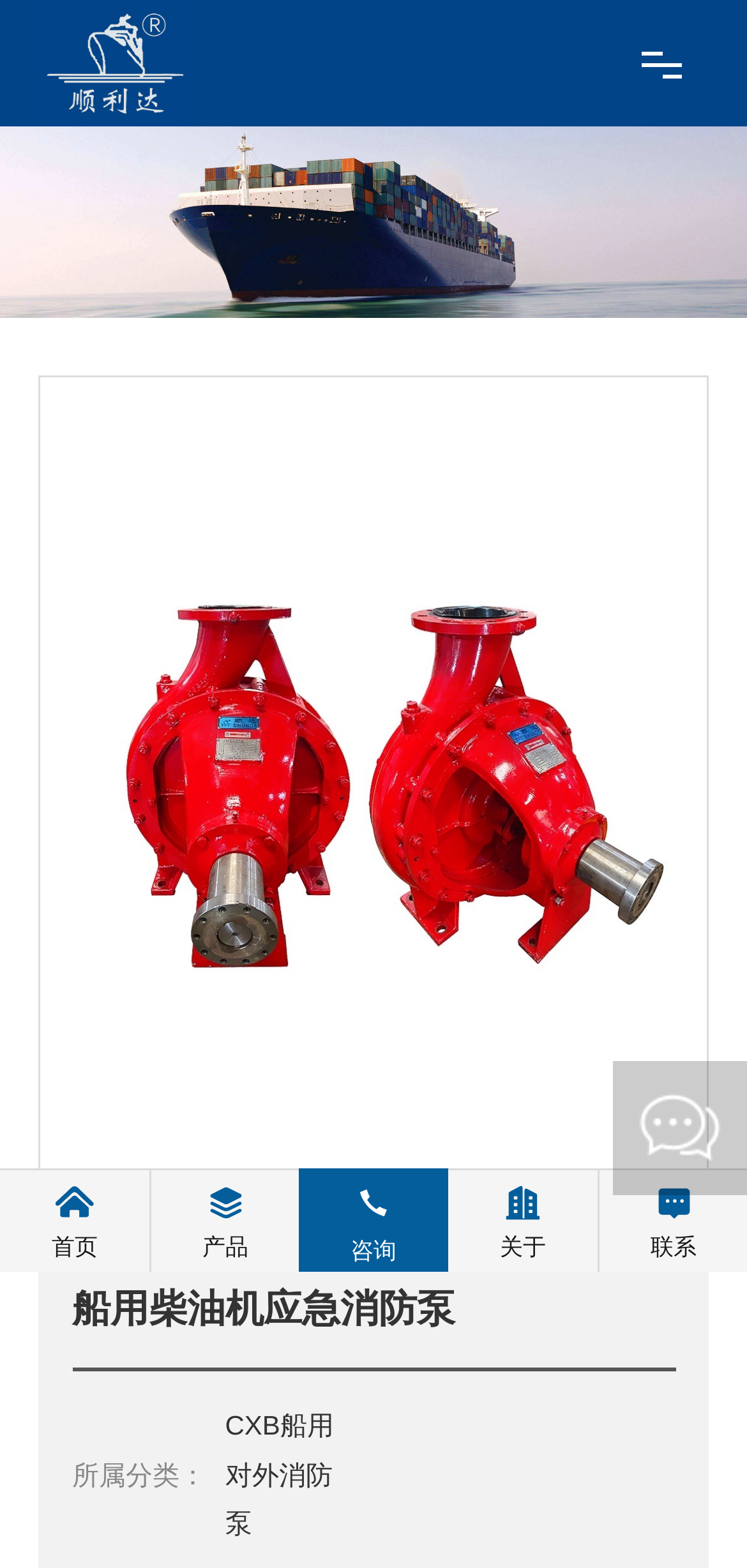How many navigation links are on the top?
Look at the screenshot and respond with one word or a short phrase.

7